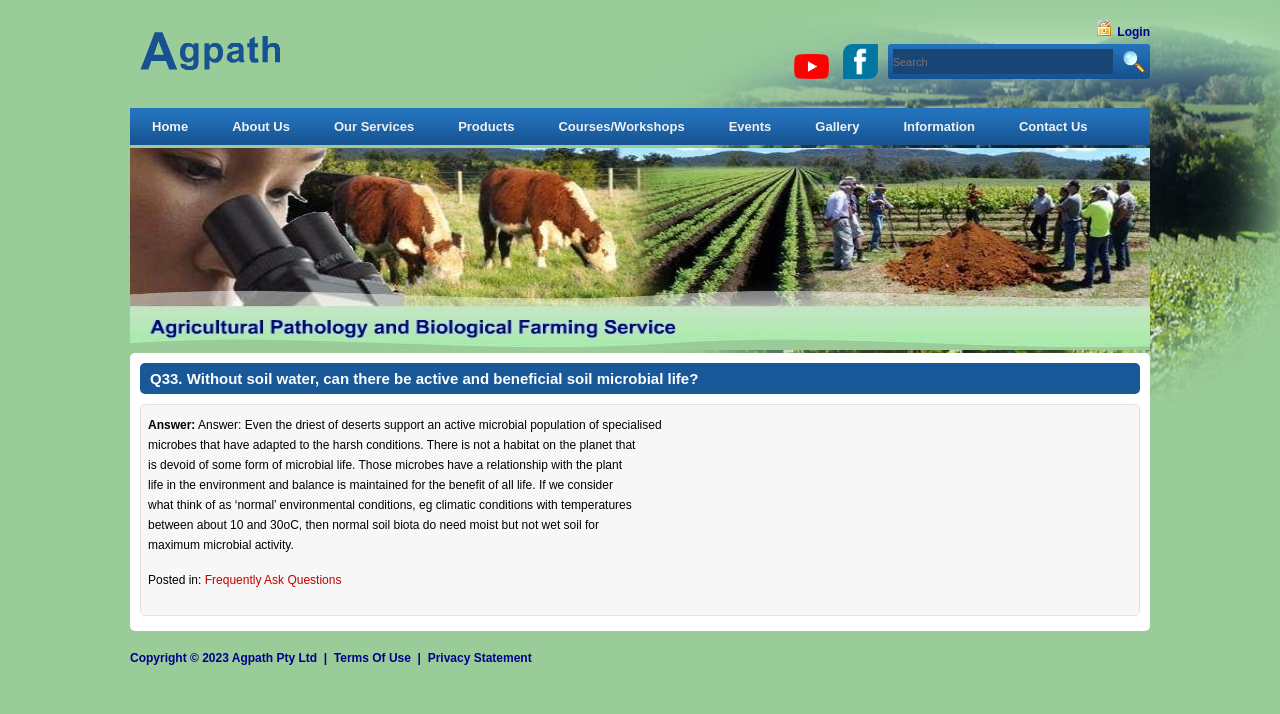Locate the bounding box coordinates of the area where you should click to accomplish the instruction: "Read about frequently asked questions".

[0.16, 0.803, 0.267, 0.822]